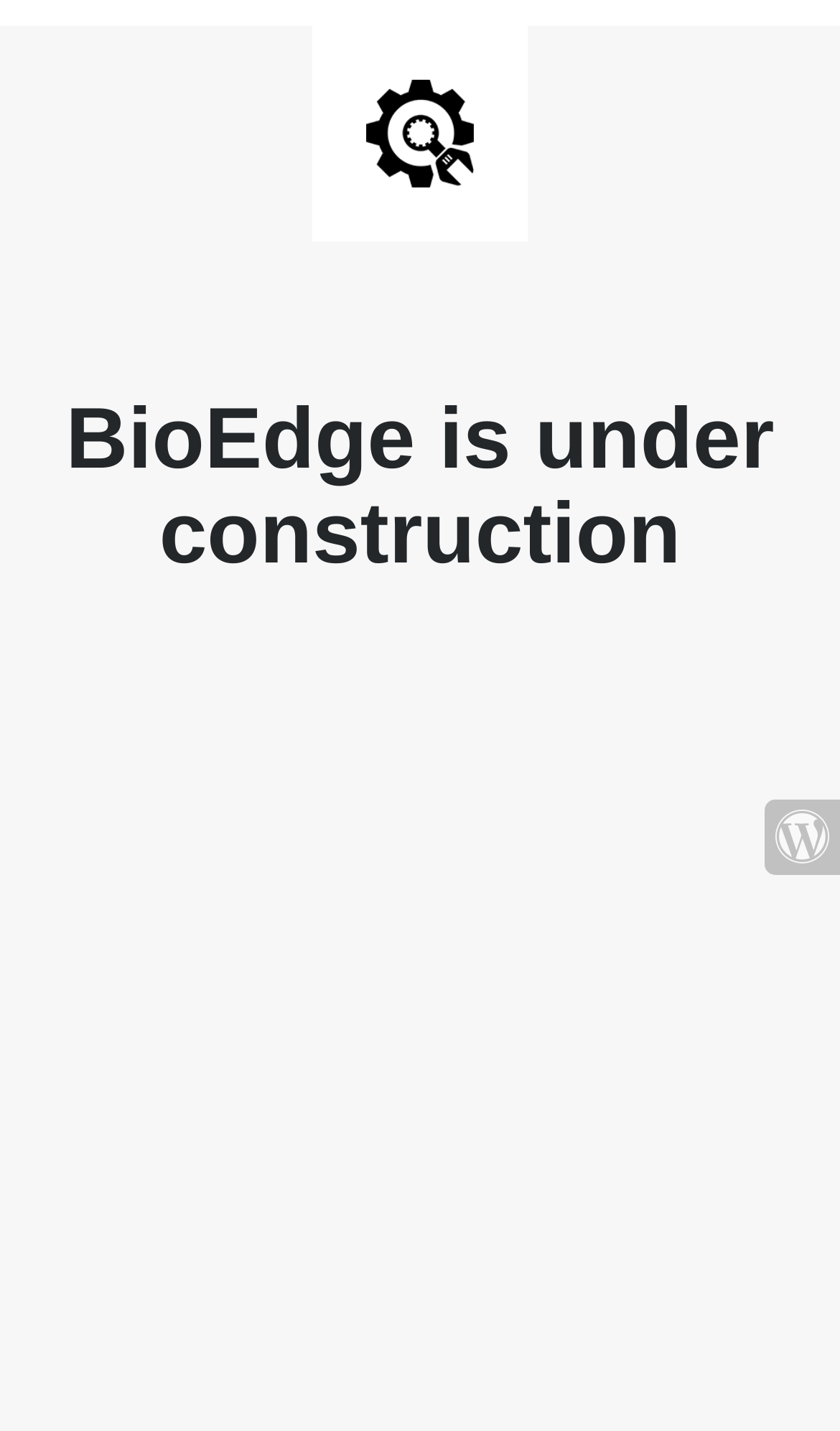Determine the main heading text of the webpage.

BioEdge is under construction